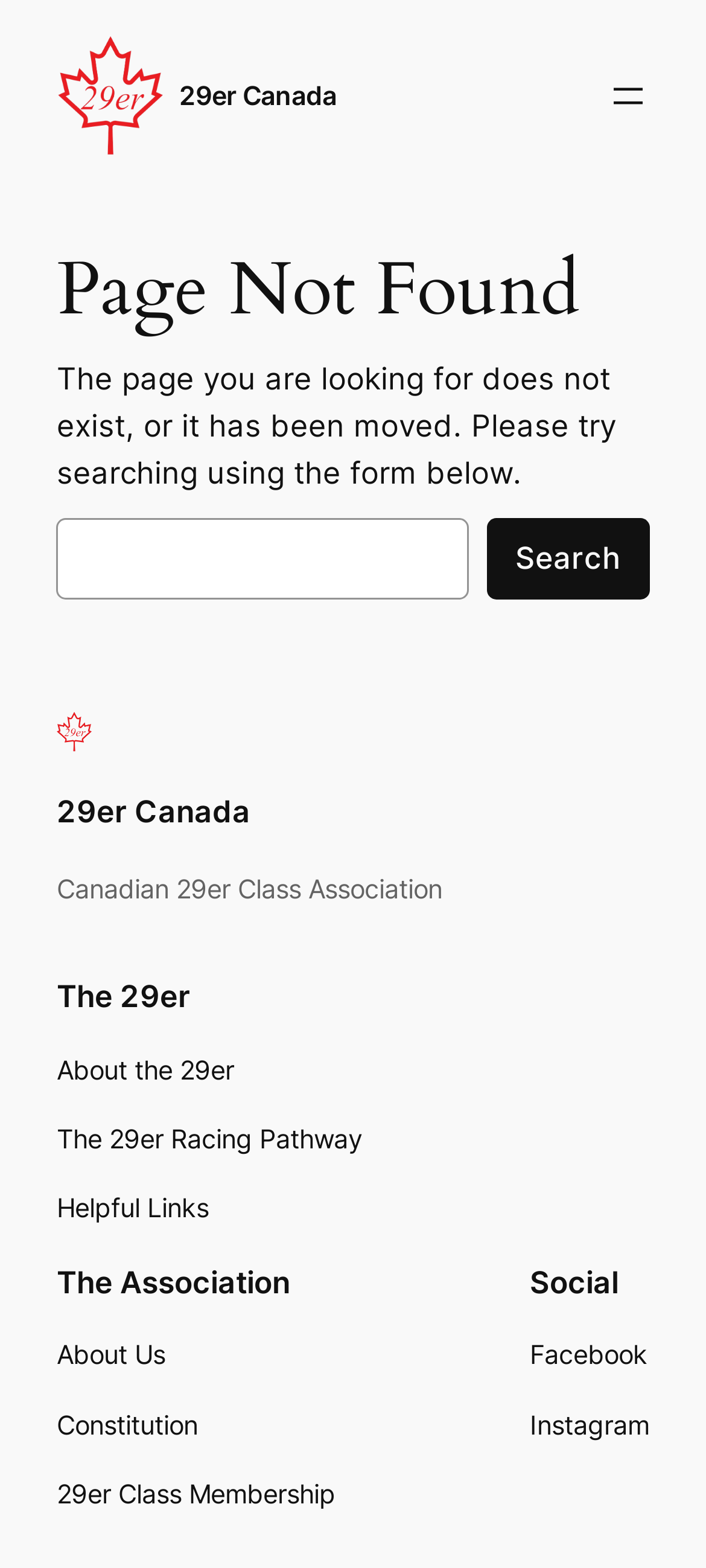What is the name of the website?
Please provide a comprehensive answer based on the details in the screenshot.

The name of the website can be determined by looking at the multiple instances of the '29er Canada' link and image elements throughout the webpage, indicating that this is the main title or brand of the website.